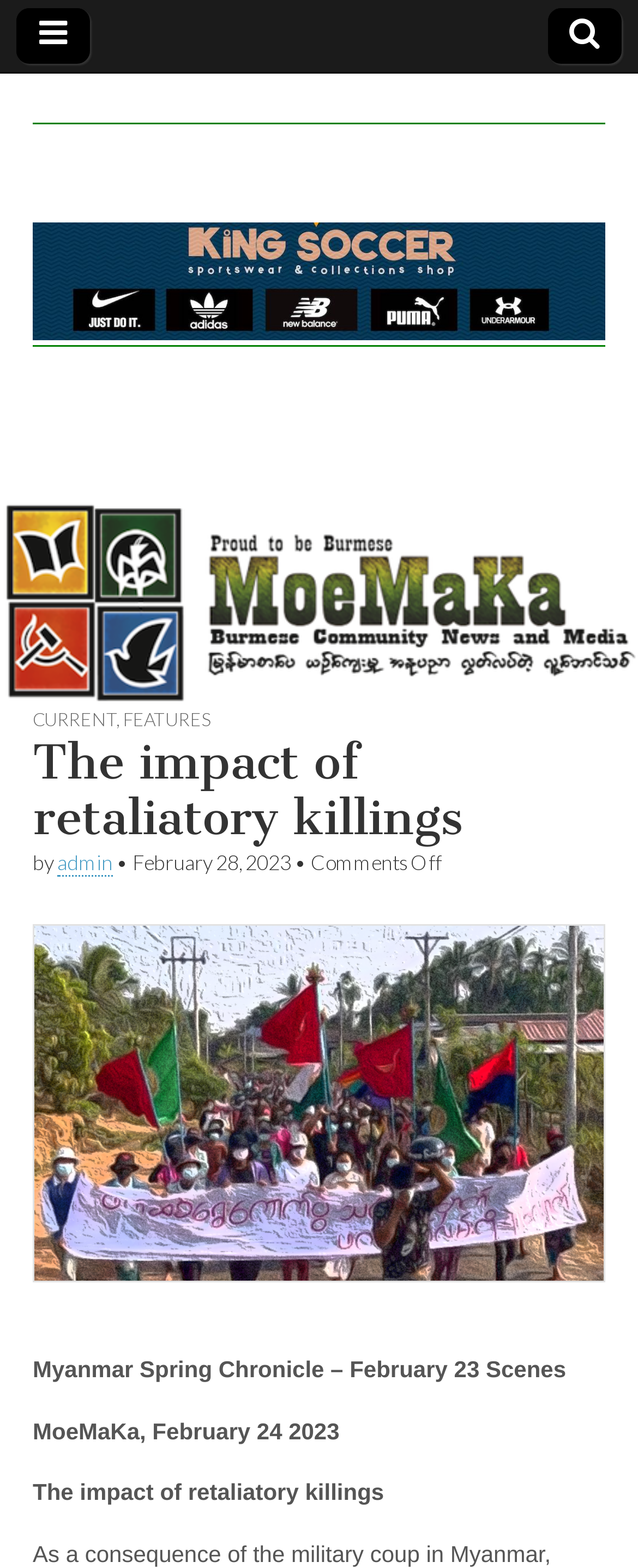Give a detailed overview of the webpage's appearance and contents.

This webpage appears to be a news article or blog post about the impact of retaliatory killings in Myanmar, specifically focusing on the events of February 23 and 24, 2023. 

At the top left corner, there are two icons, a Facebook icon and a Twitter icon, which are likely social media links. Below these icons, there is a link to "MoeMaKa in English" and a brief description of "MoeMaKa Burmese Community News in English". 

The main content of the webpage is divided into sections. The first section has a heading "The impact of retaliatory killings" and is followed by the author's name, "admin", and the date "February 28, 2023". There is also a "Comments Off" label and a link to the article title. 

Below this section, there is a horizontal line, and then another section with the title "Myanmar Spring Chronicle – February 23 Scenes" followed by the date "MoeMaKa, February 24 2023". This section is likely the main content of the article, but the exact details are not provided in the accessibility tree. 

Finally, at the bottom of the webpage, there is a repetition of the article title "The impact of retaliatory killings".